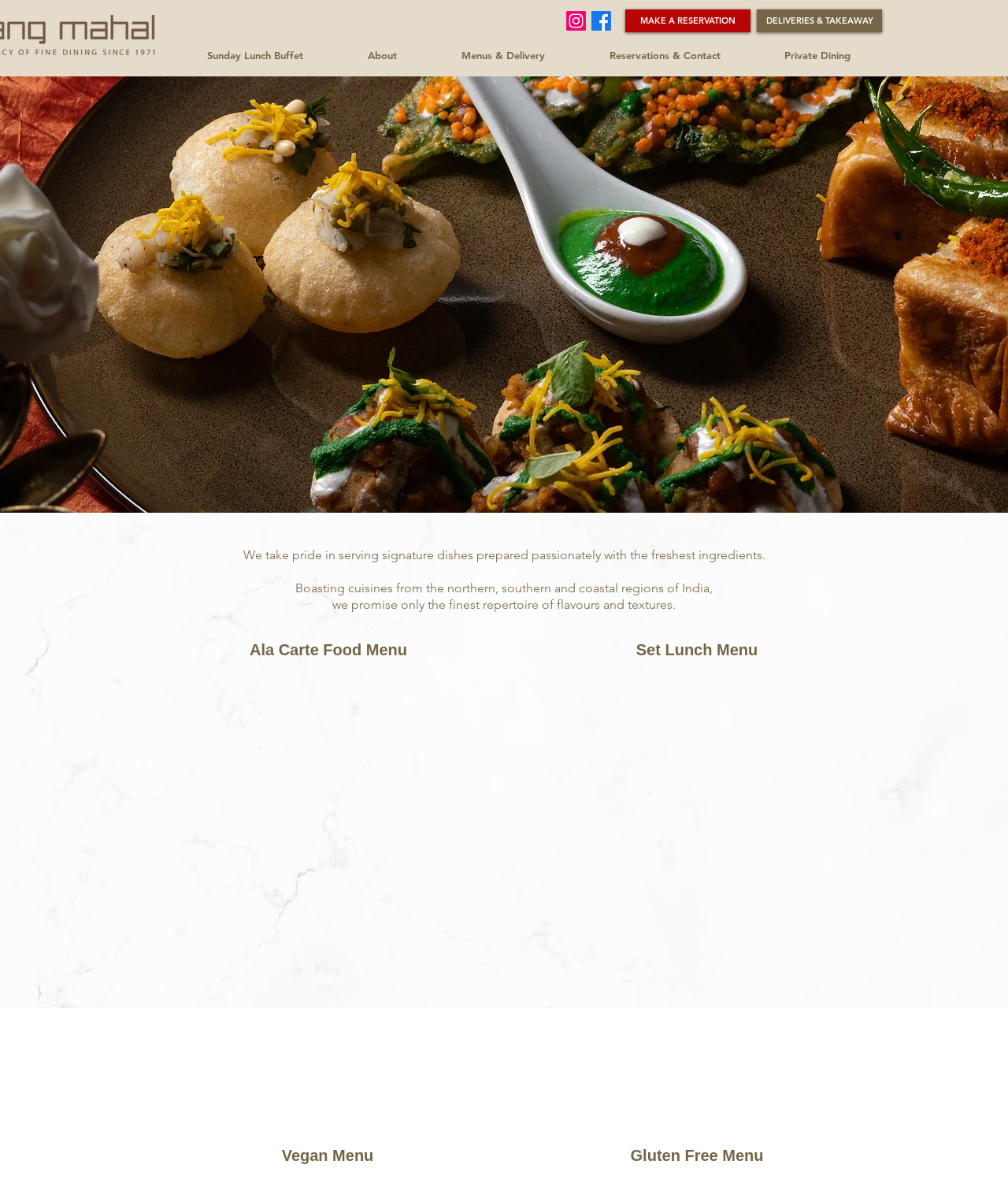What types of menus are available on this webpage?
Based on the screenshot, respond with a single word or phrase.

Ala Carte, Set Lunch, Vegan, Gluten Free